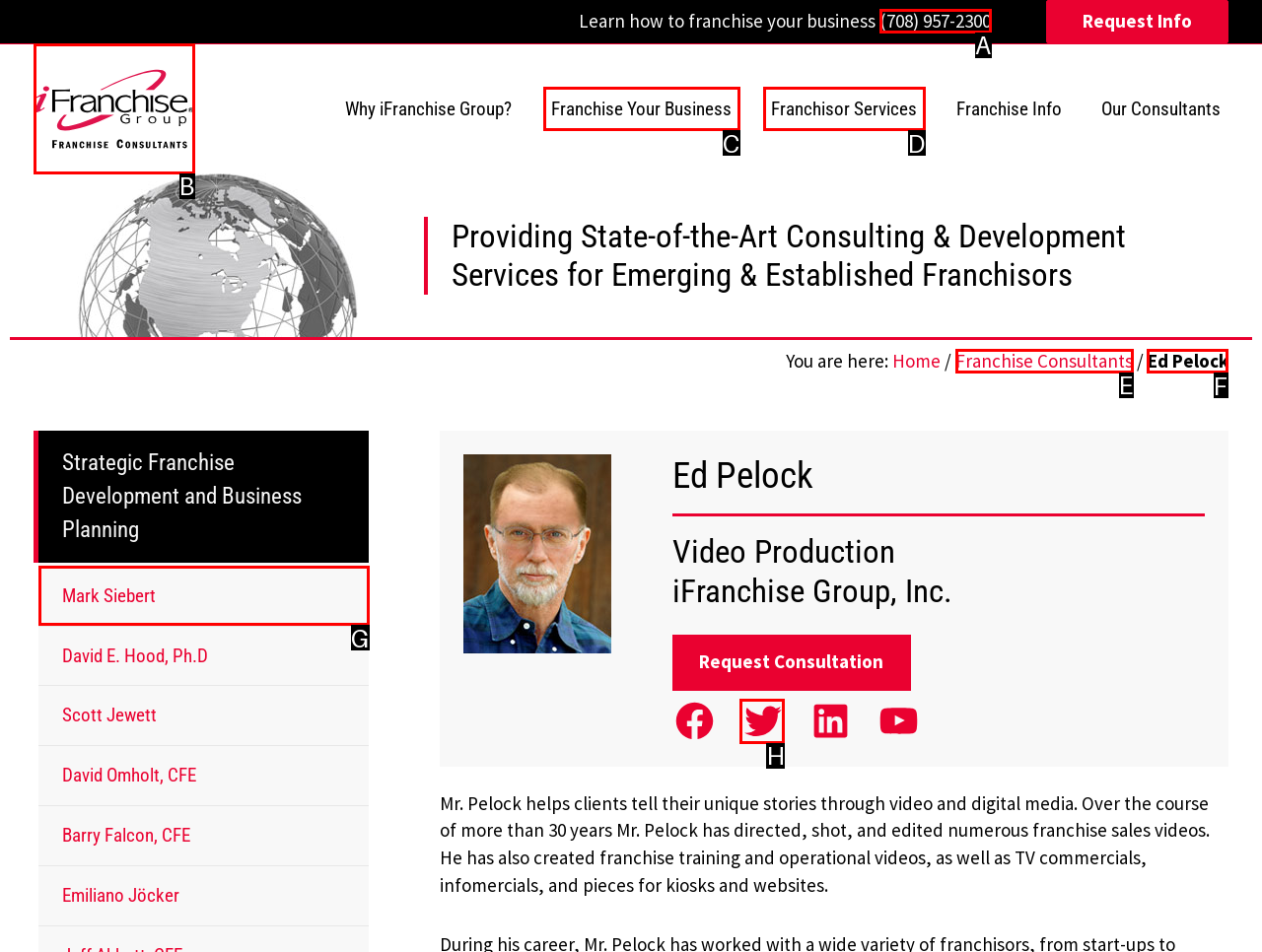Indicate which lettered UI element to click to fulfill the following task: Learn more about Ed Pelock
Provide the letter of the correct option.

F